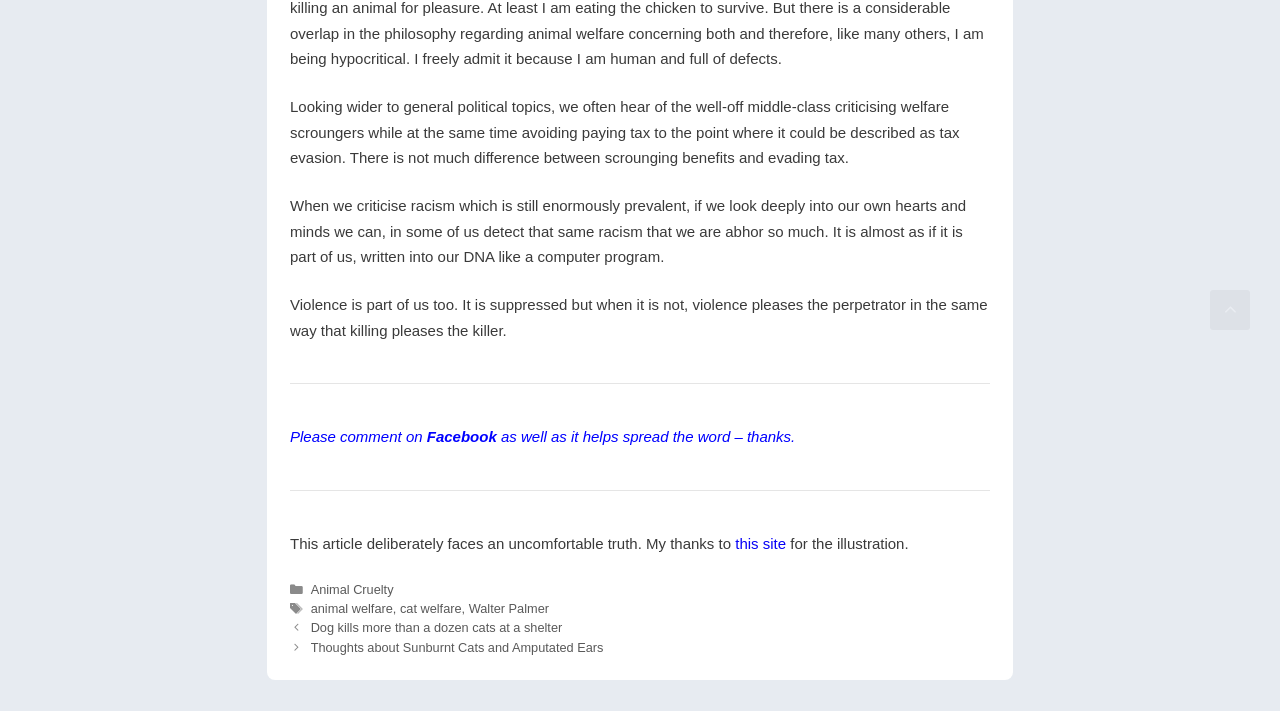What is the category of the article?
Answer the question in as much detail as possible.

The footer section of the webpage contains a 'Categories' section with a link to 'Animal Cruelty', which suggests that the article belongs to this category.